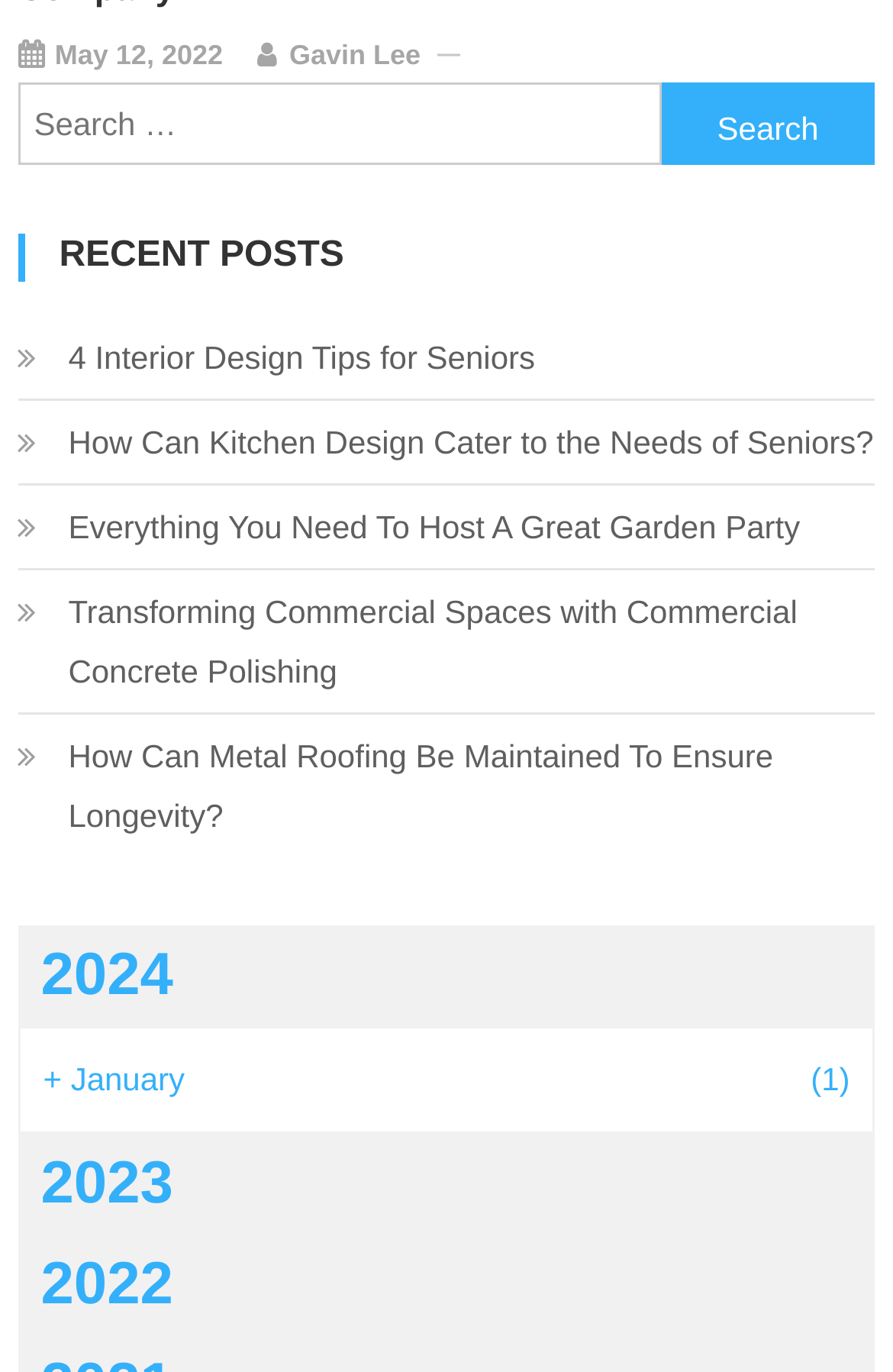Find the bounding box of the UI element described as: "See All". The bounding box coordinates should be given as four float values between 0 and 1, i.e., [left, top, right, bottom].

None